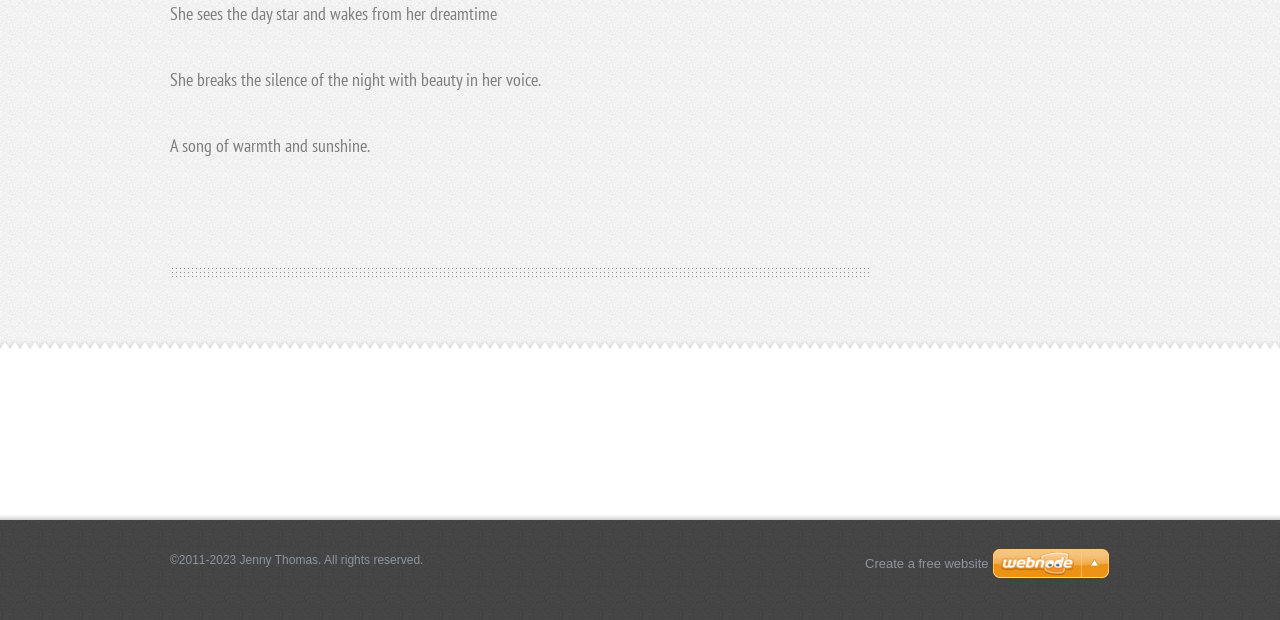Refer to the screenshot and answer the following question in detail:
How many lines are in the poem?

The poem has three lines: 'She sees the day star and wakes from her dreamtime', 'She breaks the silence of the night with beauty in her voice', and 'A song of warmth and sunshine'.